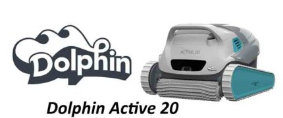Write a descriptive caption for the image, covering all notable aspects.

The image features the **Dolphin Active 20**, a sophisticated robotic pool cleaner designed for in-ground pools. The cleaner is showcased alongside the Dolphin logo, emphasizing its brand identity. The Dolphin Active 20 is engineered for efficient pool cleaning, ensuring thorough debris removal while maintaining optimal functionality. Its sleek design highlights advanced technology that caters to various pool sizes, making it a valuable addition for any pool maintenance routine. This unit not only improves water clarity but also enhances the overall swimming experience by reducing manual cleaning efforts.